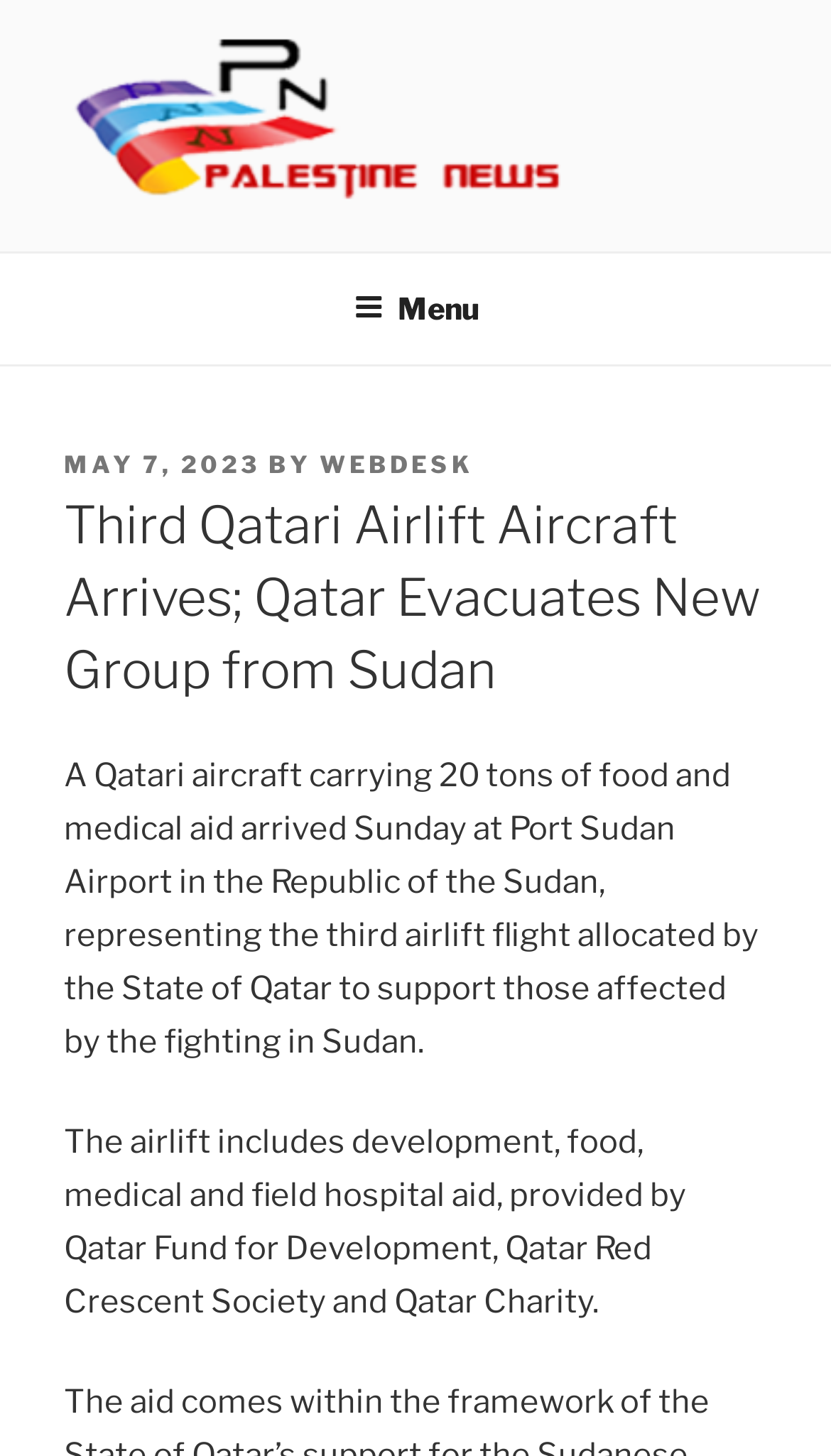Bounding box coordinates are specified in the format (top-left x, top-left y, bottom-right x, bottom-right y). All values are floating point numbers bounded between 0 and 1. Please provide the bounding box coordinate of the region this sentence describes: Palestine News

[0.077, 0.151, 0.71, 0.193]